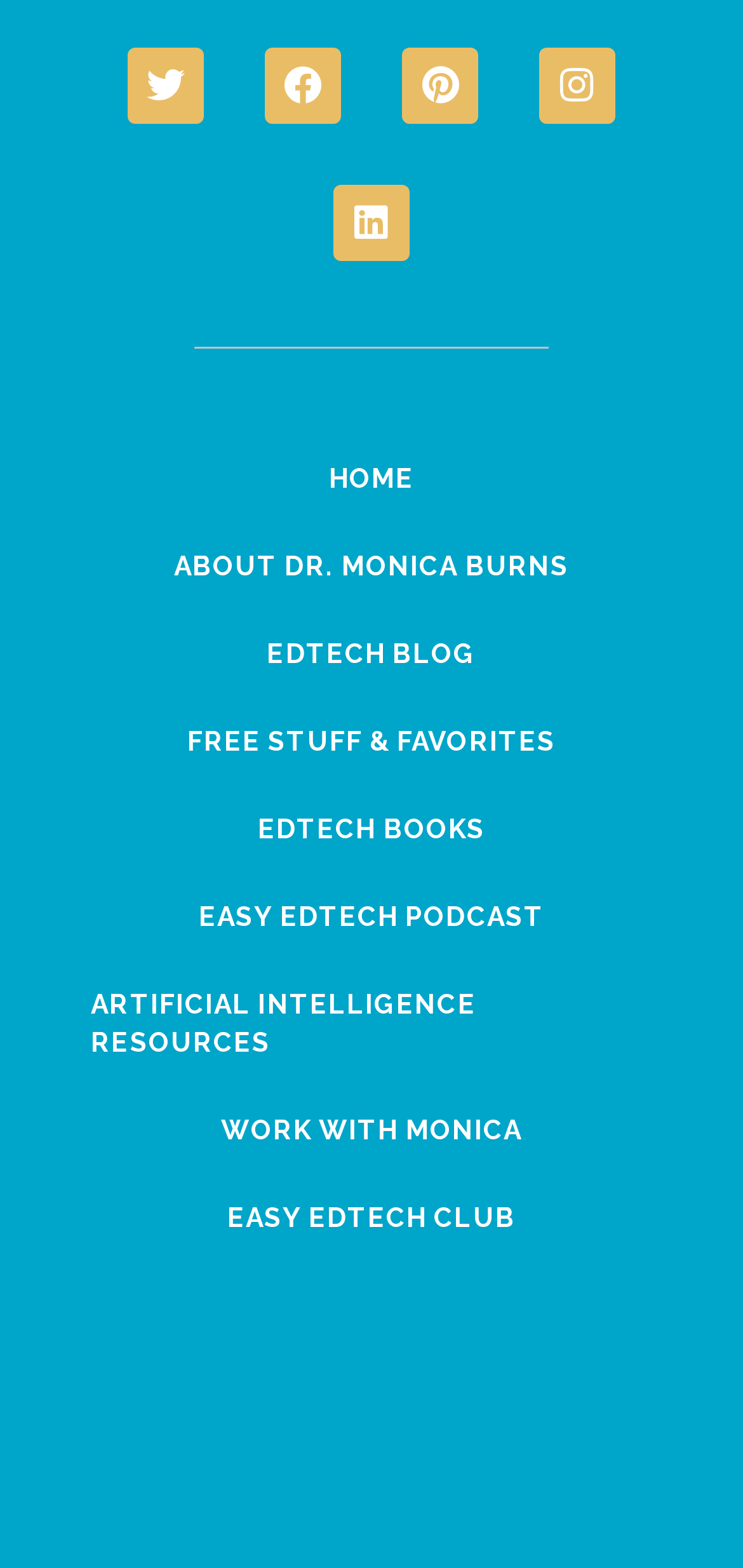What is the purpose of the links at the top?
Based on the visual content, answer with a single word or a brief phrase.

To connect to social media profiles